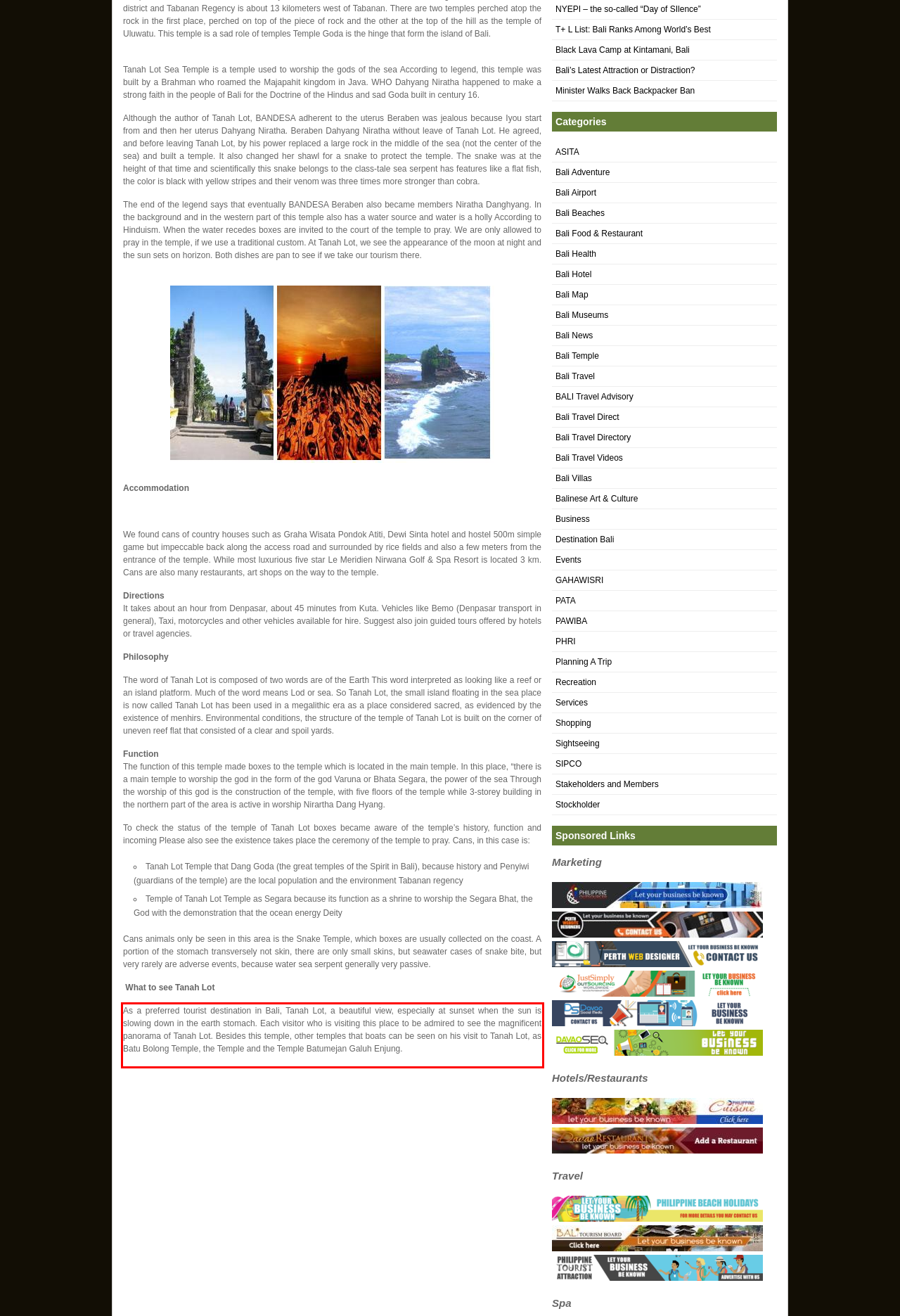Identify the red bounding box in the webpage screenshot and perform OCR to generate the text content enclosed.

As a preferred tourist destination in Bali, Tanah Lot, a beautiful view, especially at sunset when the sun is slowing down in the earth stomach. Each visitor who is visiting this place to be admired to see the magnificent panorama of Tanah Lot. Besides this temple, other temples that boats can be seen on his visit to Tanah Lot, as Batu Bolong Temple, the Temple and the Temple Batumejan Galuh Enjung.